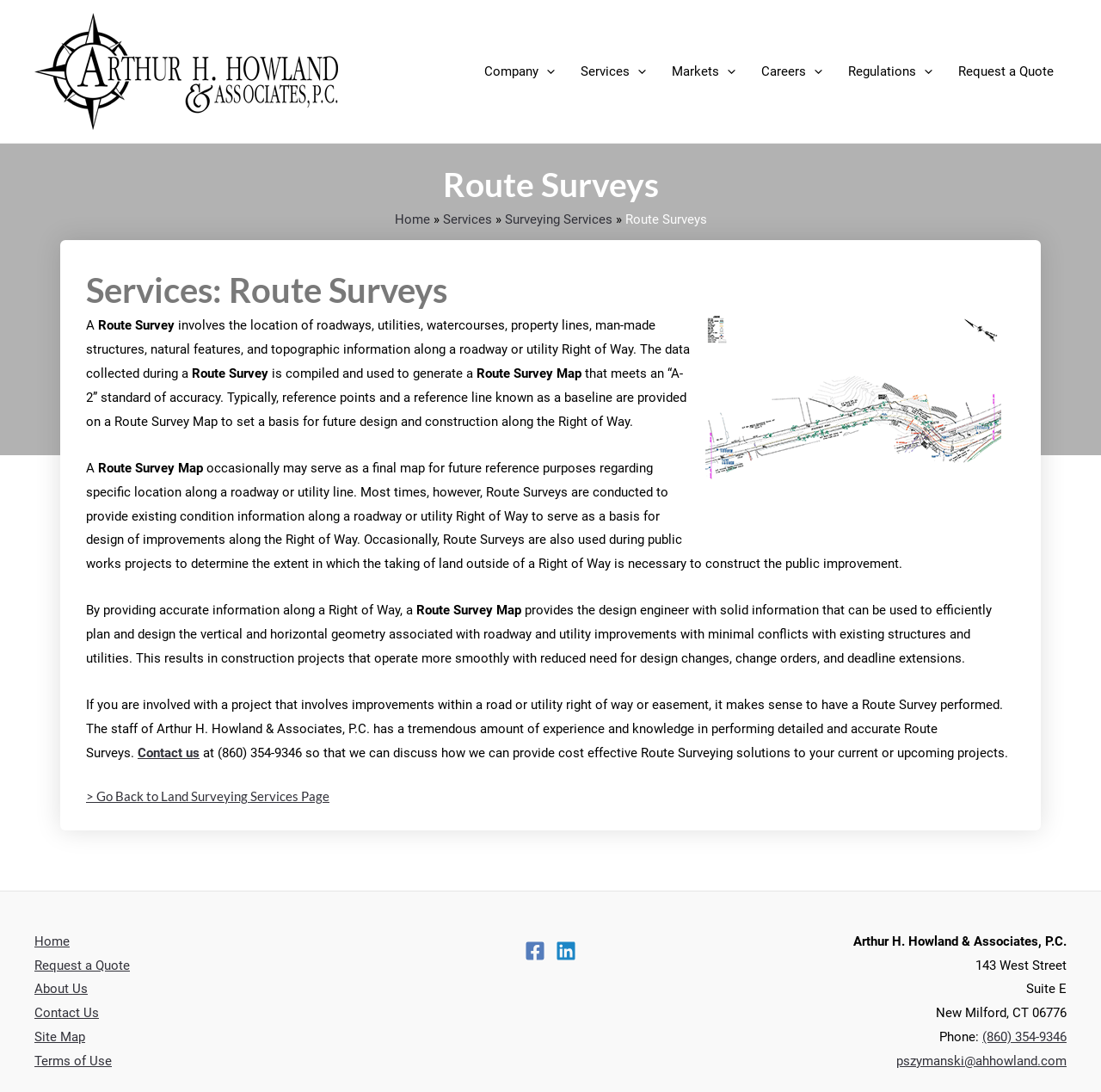What is the company name?
Give a one-word or short phrase answer based on the image.

Arthur H. Howland & Associates, P.C.